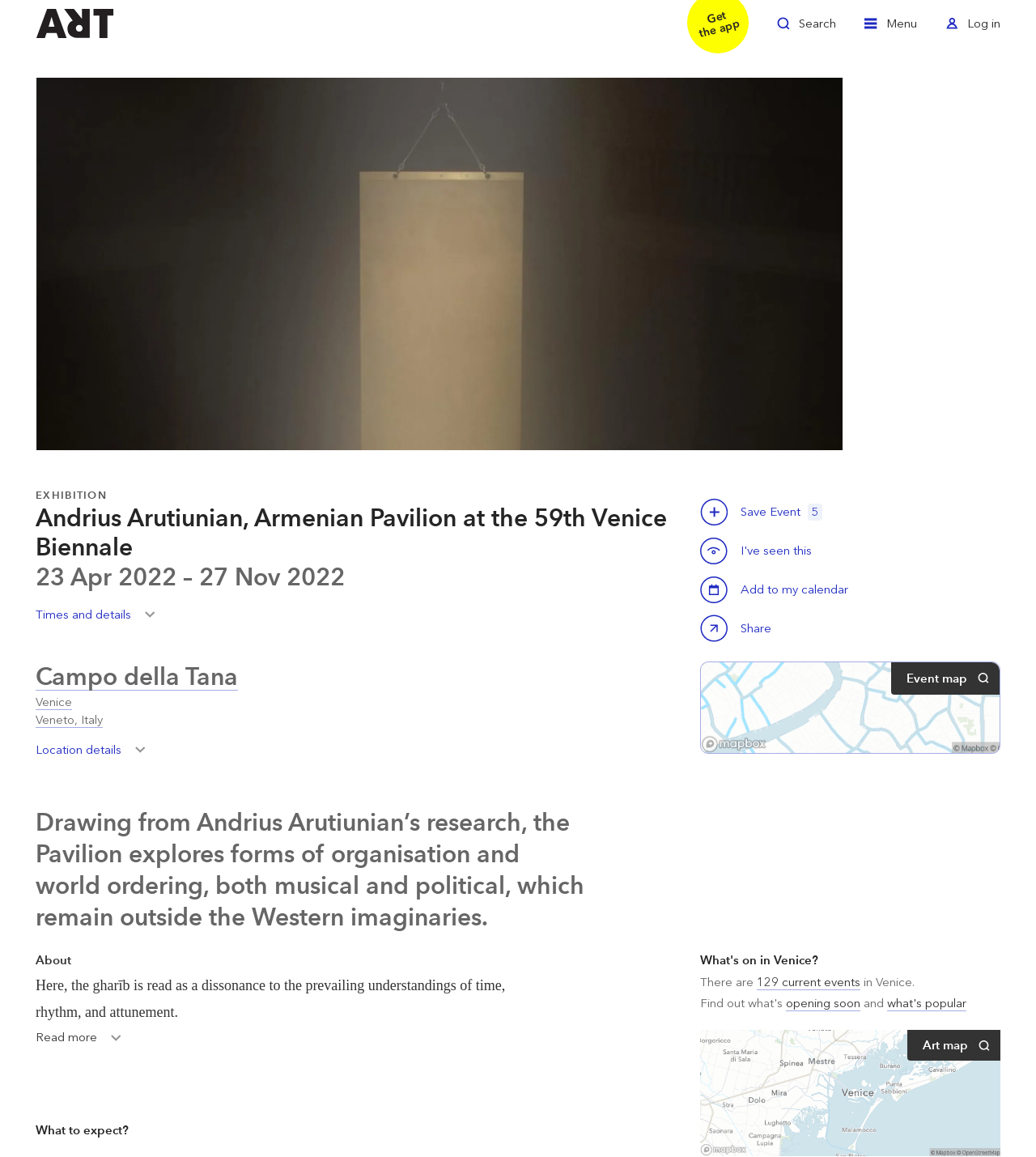What is the name of the exhibition?
Look at the screenshot and give a one-word or phrase answer.

Andrius Arutiunian, Armenian Pavilion at the 59th Venice Biennale